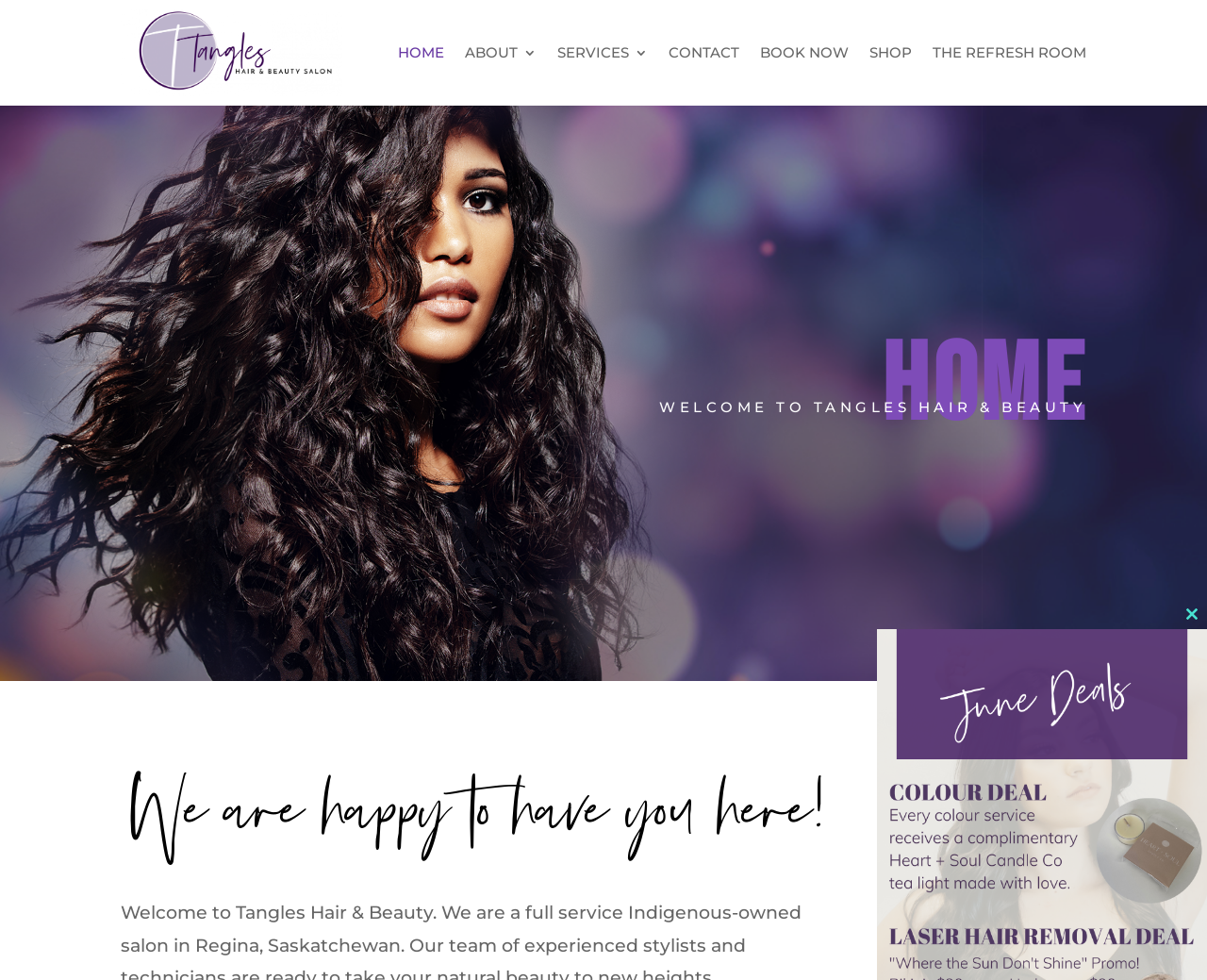What services can be booked on this website?
Give a single word or phrase as your answer by examining the image.

Appointment